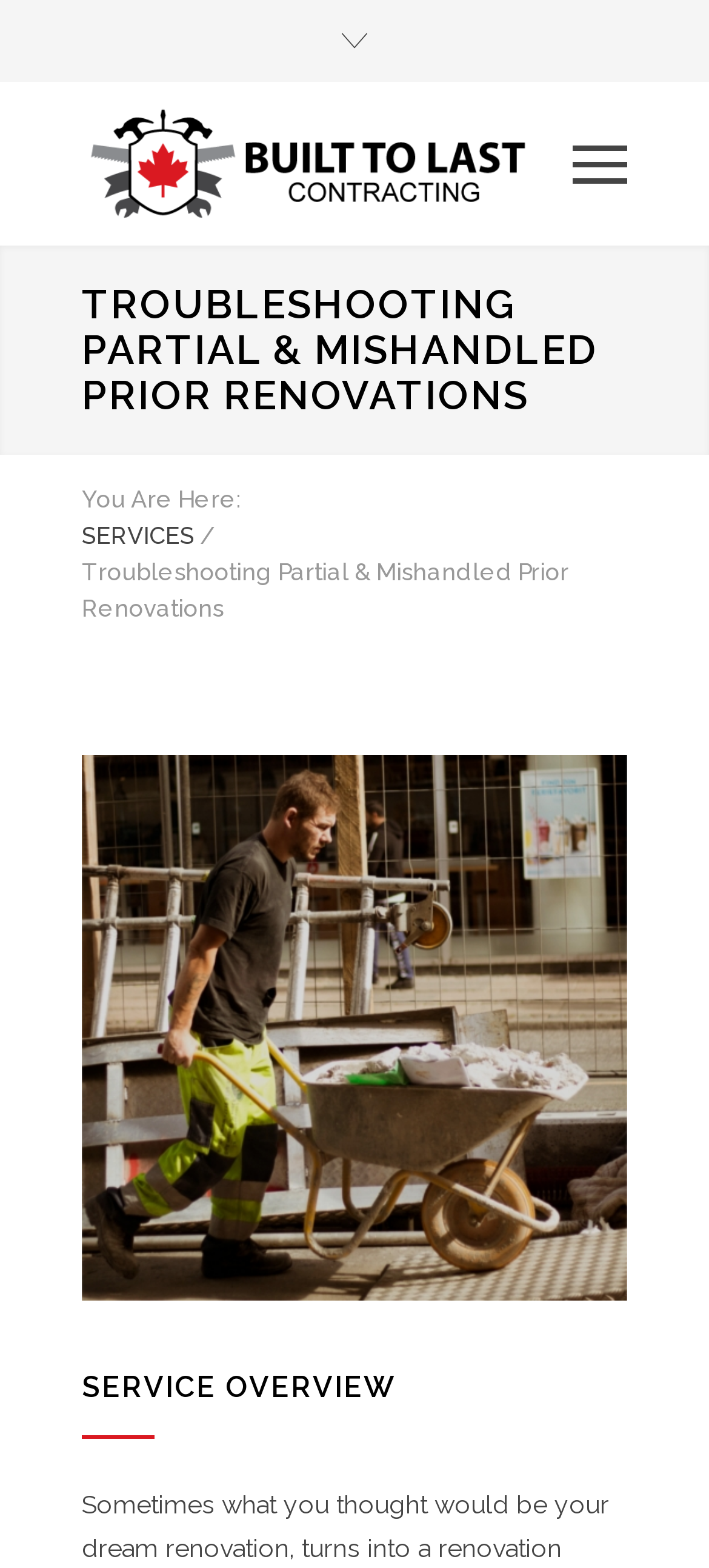Provide a one-word or brief phrase answer to the question:
What is the text above the breadcrumbs?

You Are Here: